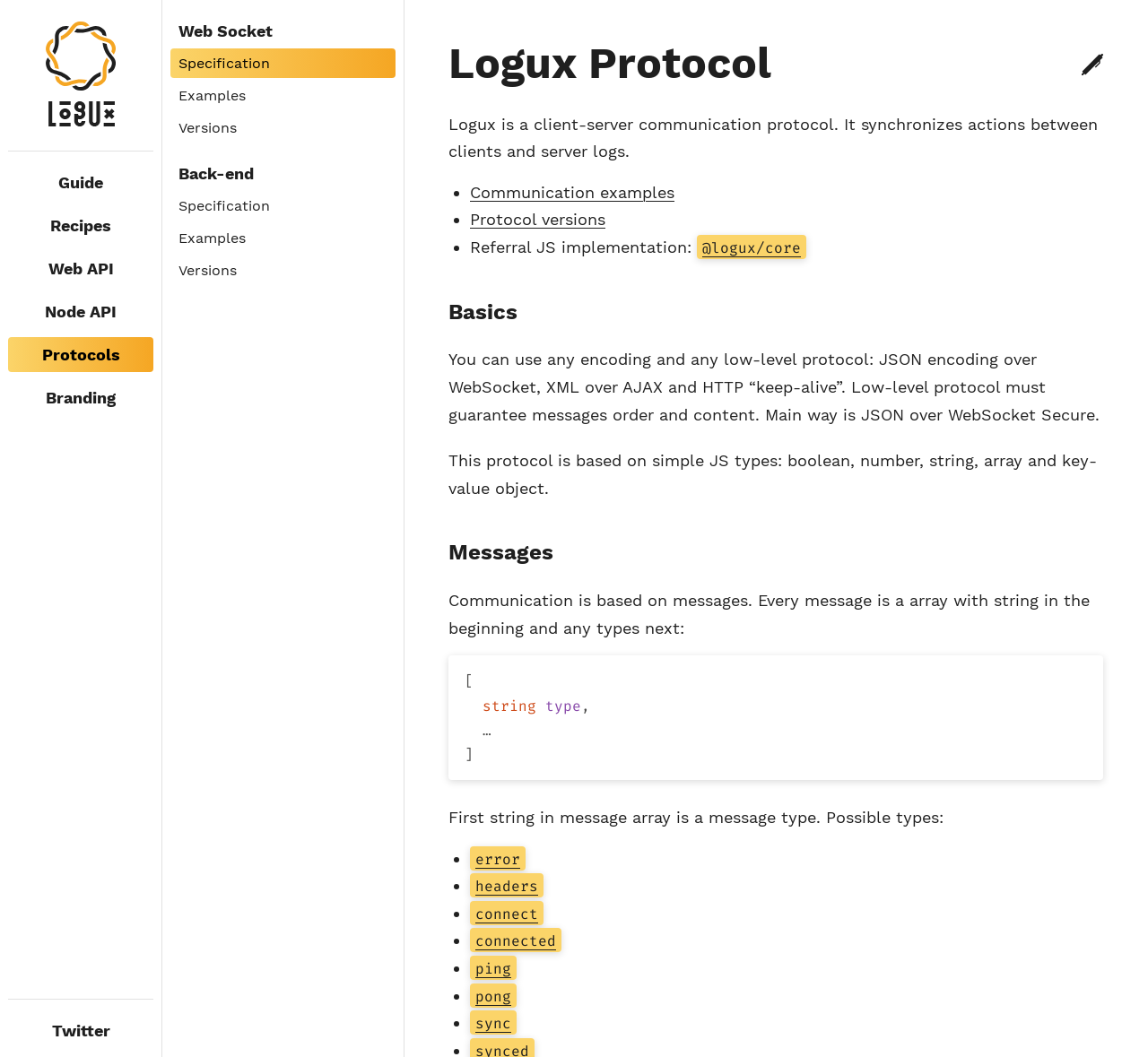Please locate the clickable area by providing the bounding box coordinates to follow this instruction: "Click the 'Guide' link".

[0.007, 0.156, 0.134, 0.189]